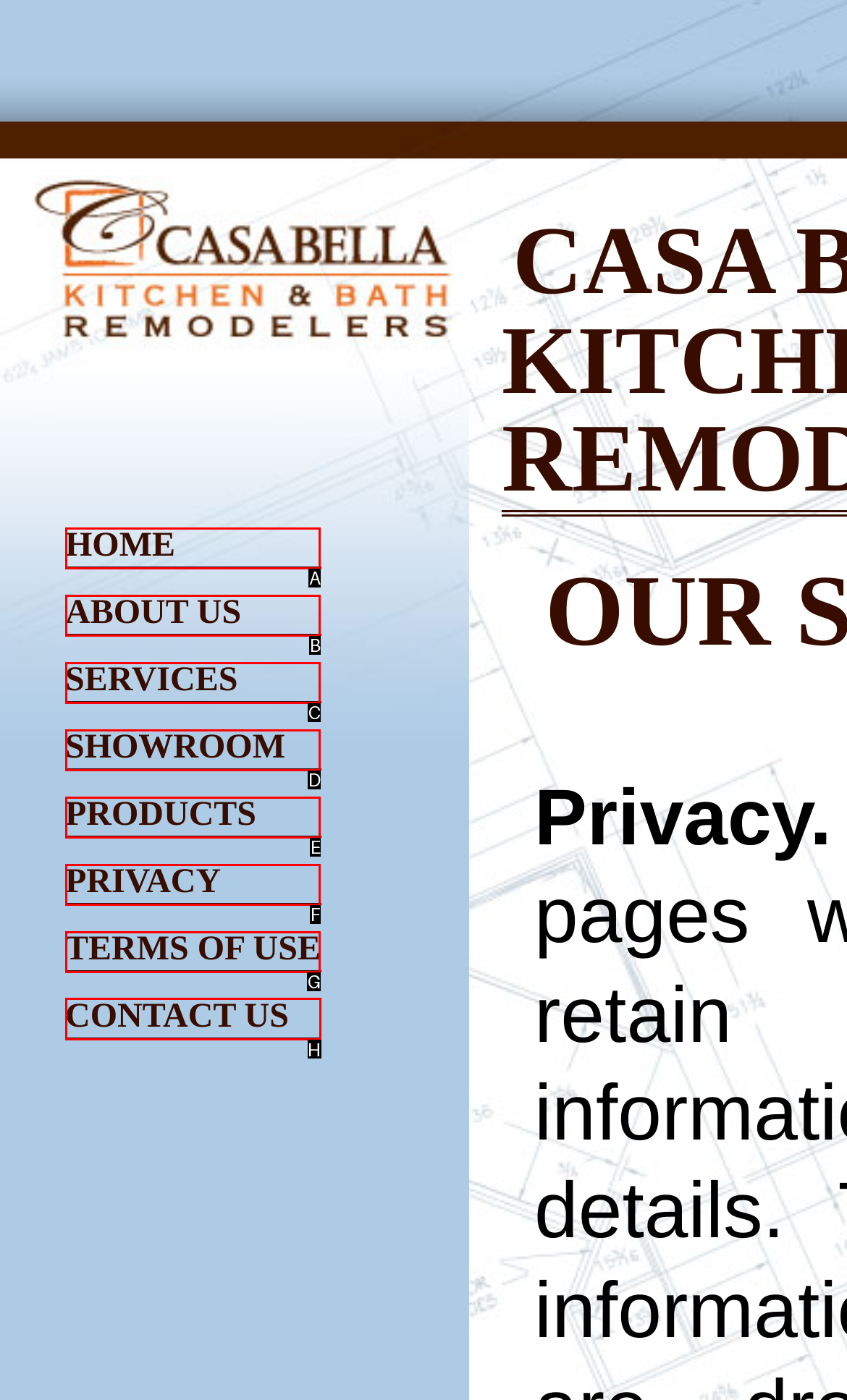Select the option I need to click to accomplish this task: Contact US
Provide the letter of the selected choice from the given options.

H